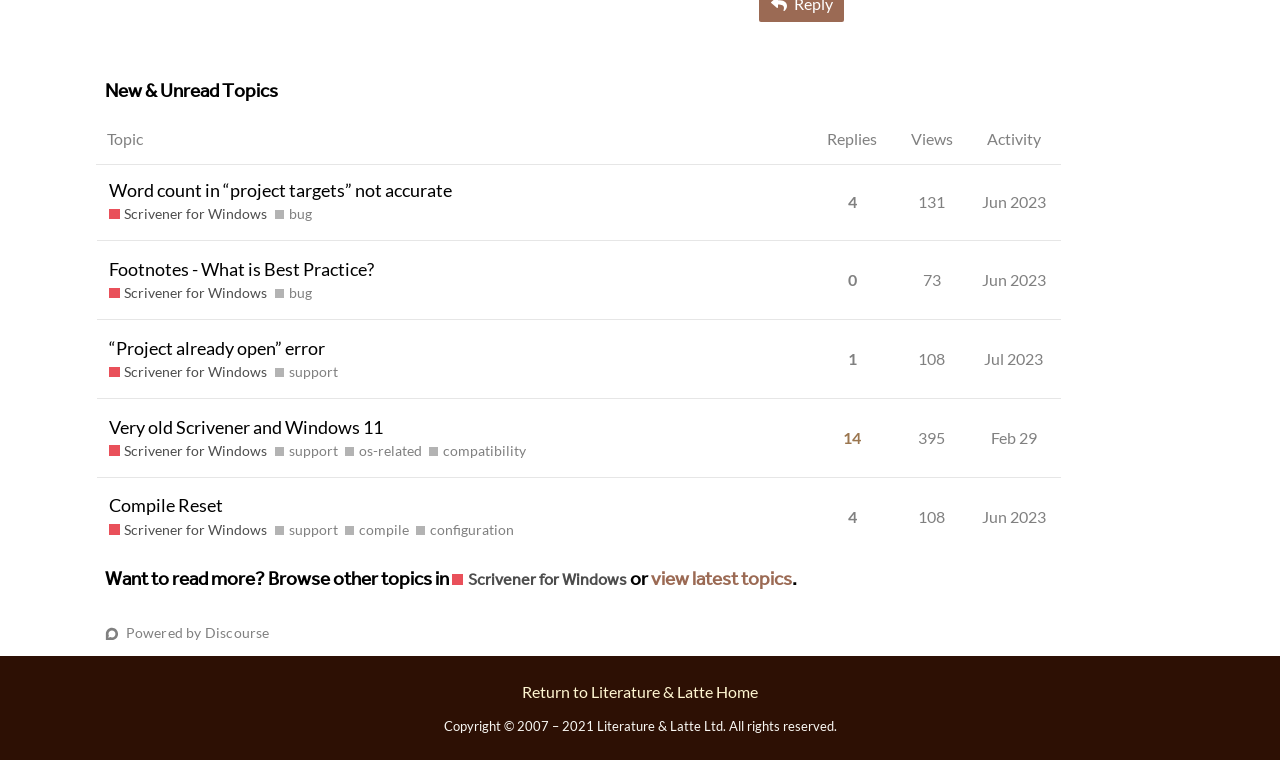Identify the bounding box coordinates of the clickable region to carry out the given instruction: "Sort by replies".

[0.635, 0.15, 0.697, 0.216]